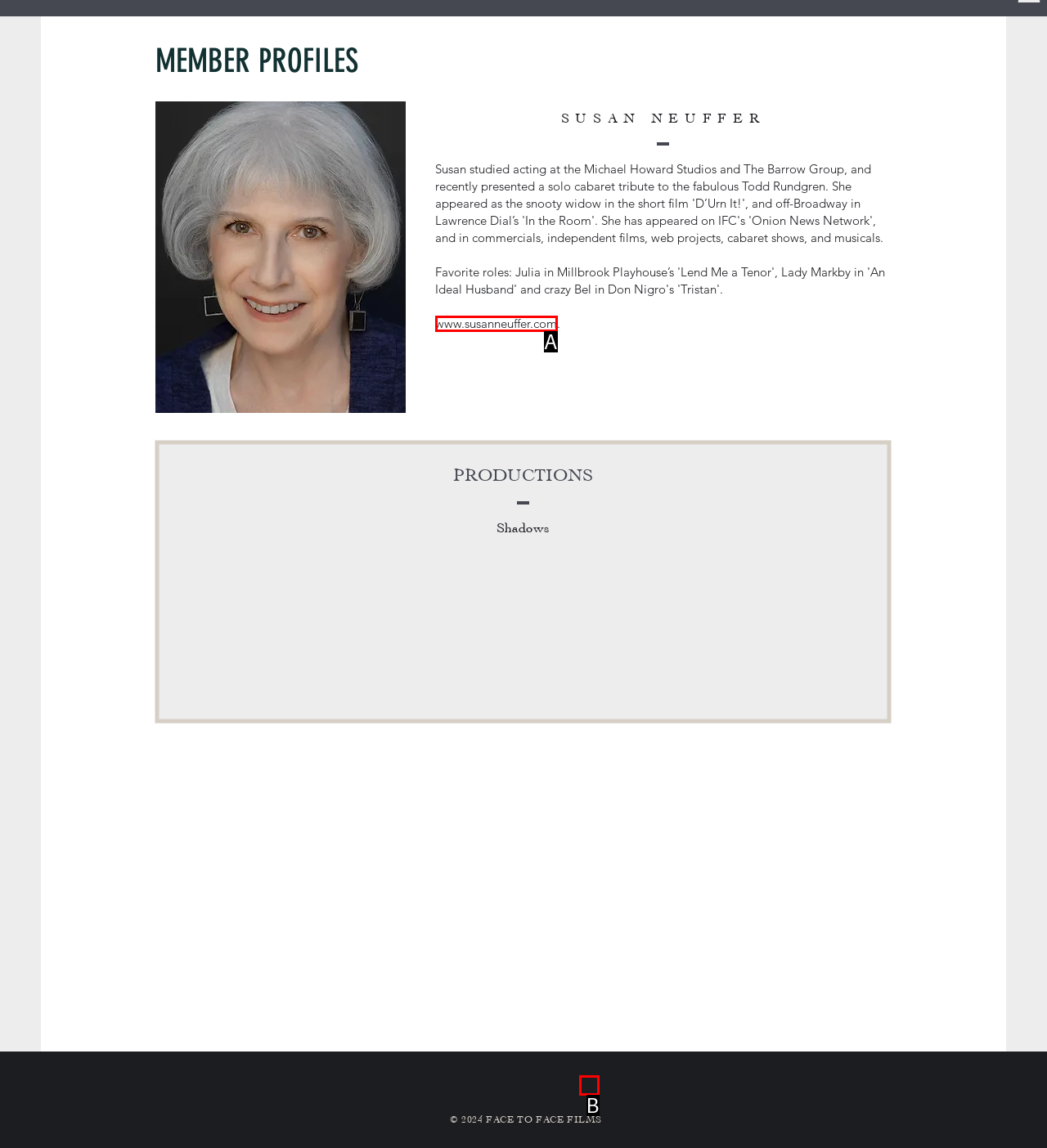Select the letter that corresponds to this element description: www.susanneuffer.com
Answer with the letter of the correct option directly.

A